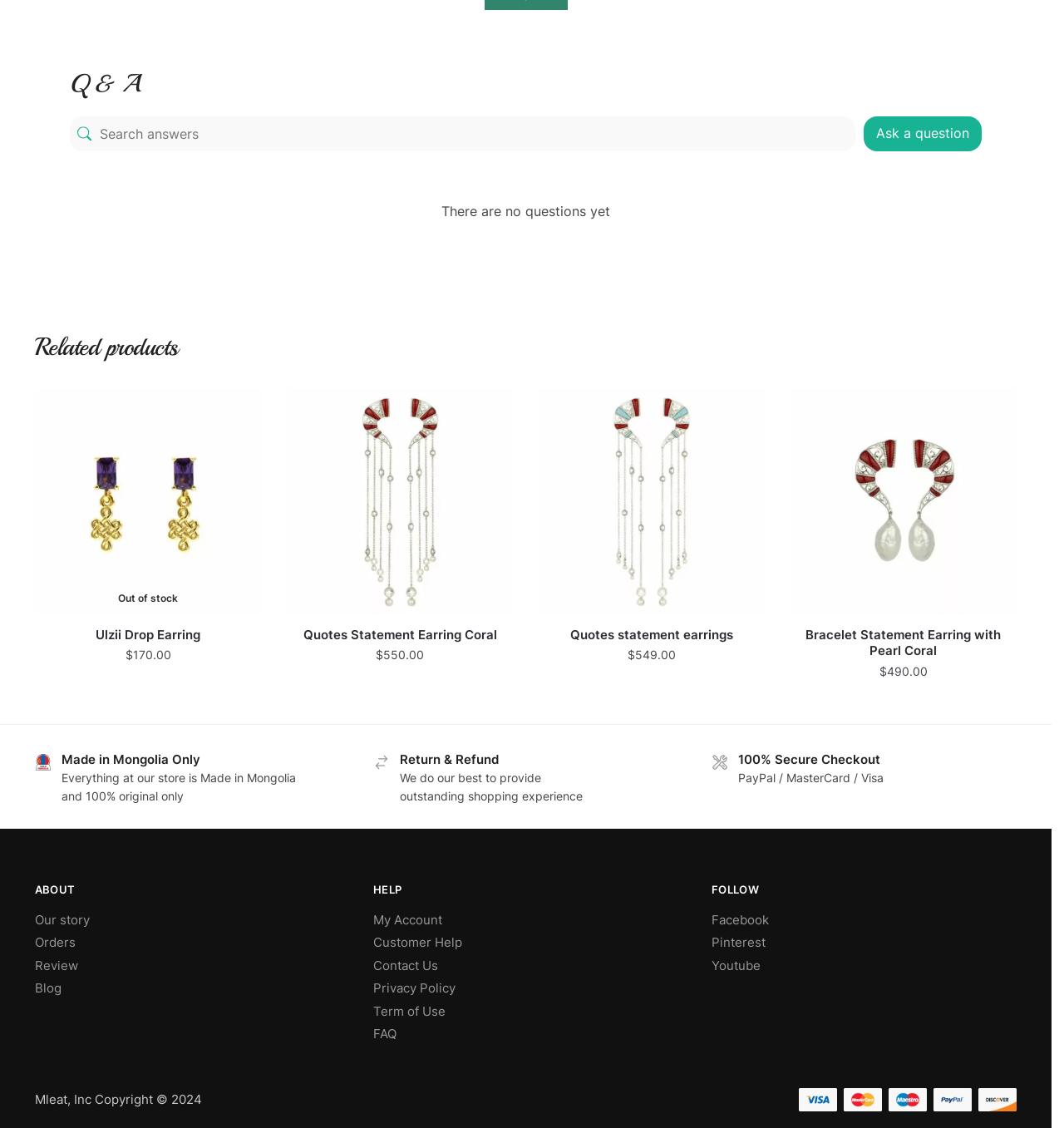Locate the bounding box coordinates of the element you need to click to accomplish the task described by this instruction: "Click on Technology".

None